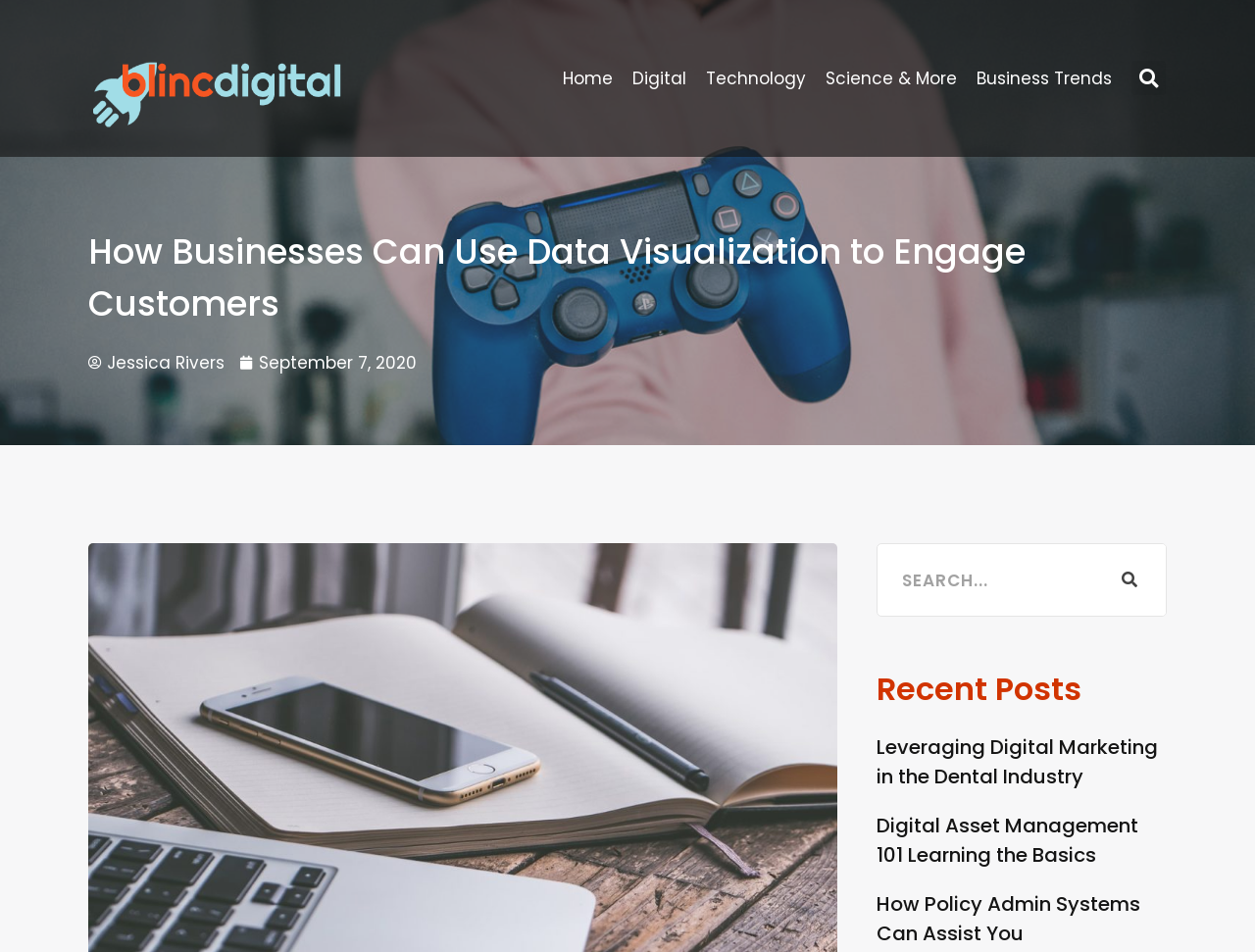Locate the bounding box coordinates of the element that should be clicked to execute the following instruction: "Click on the link to learn about Business Trends".

[0.778, 0.067, 0.886, 0.098]